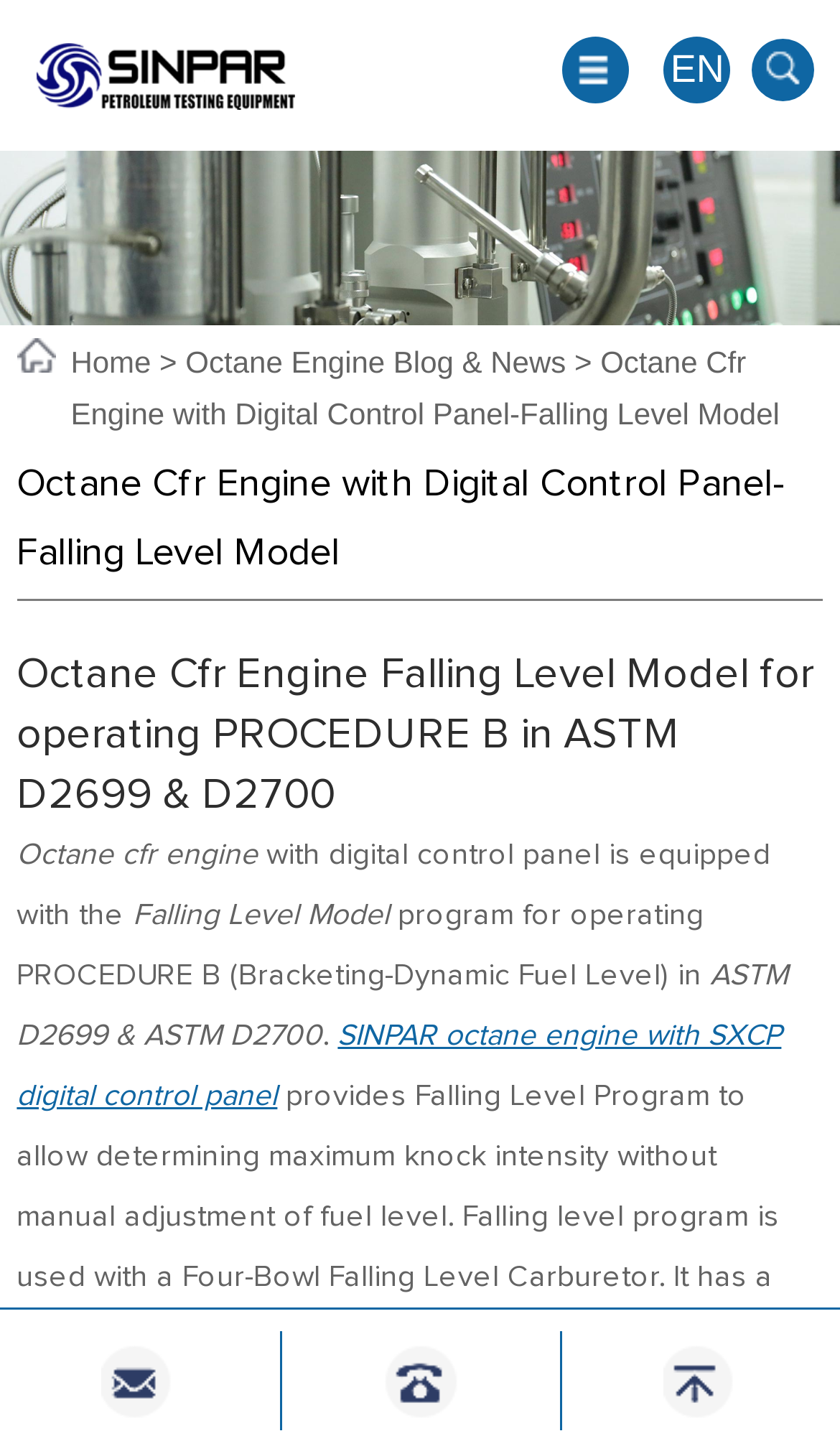What is the purpose of the Falling Level Model program?
From the details in the image, provide a complete and detailed answer to the question.

I found the purpose of the Falling Level Model program by reading the static text elements on the webpage, which state that the program is 'for operating PROCEDURE B (Bracketing-Dynamic Fuel Level) in ASTM D2699 & ASTM D2700'.